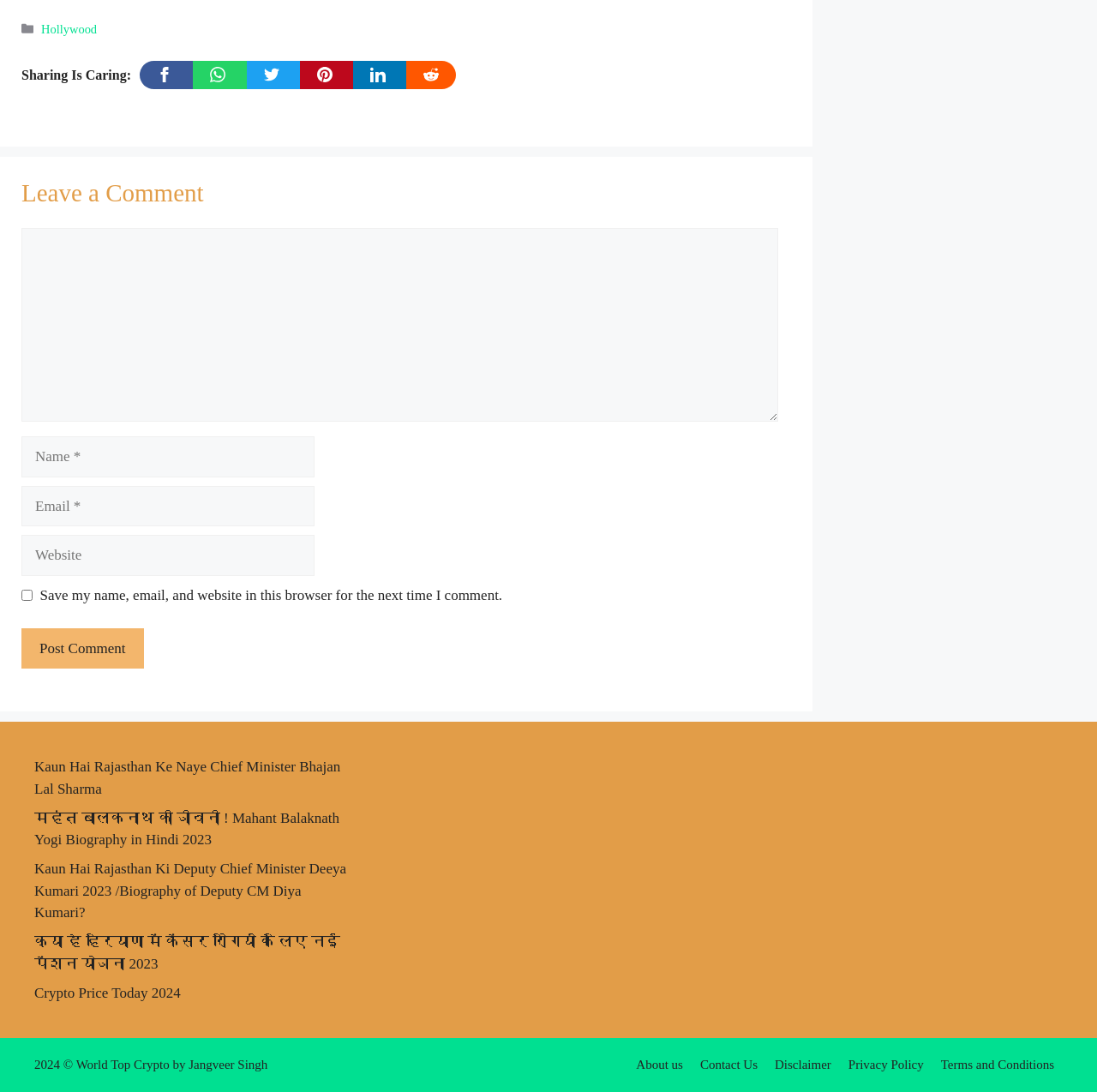Could you provide the bounding box coordinates for the portion of the screen to click to complete this instruction: "Check the worship page"?

None